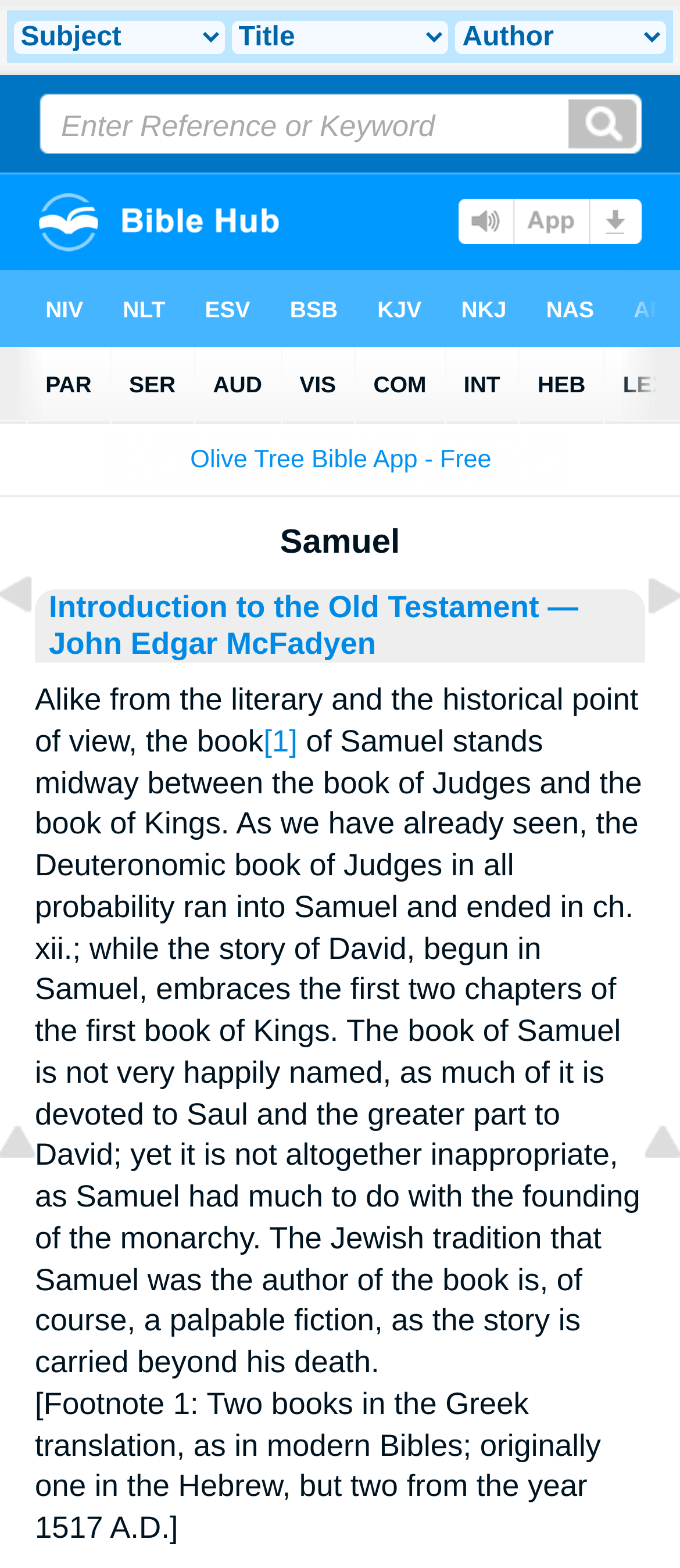Who is the author of the introduction to the Old Testament?
Answer the question in a detailed and comprehensive manner.

I found a link with the text '— John Edgar McFadyen' which is likely to be the author of the introduction to the Old Testament.